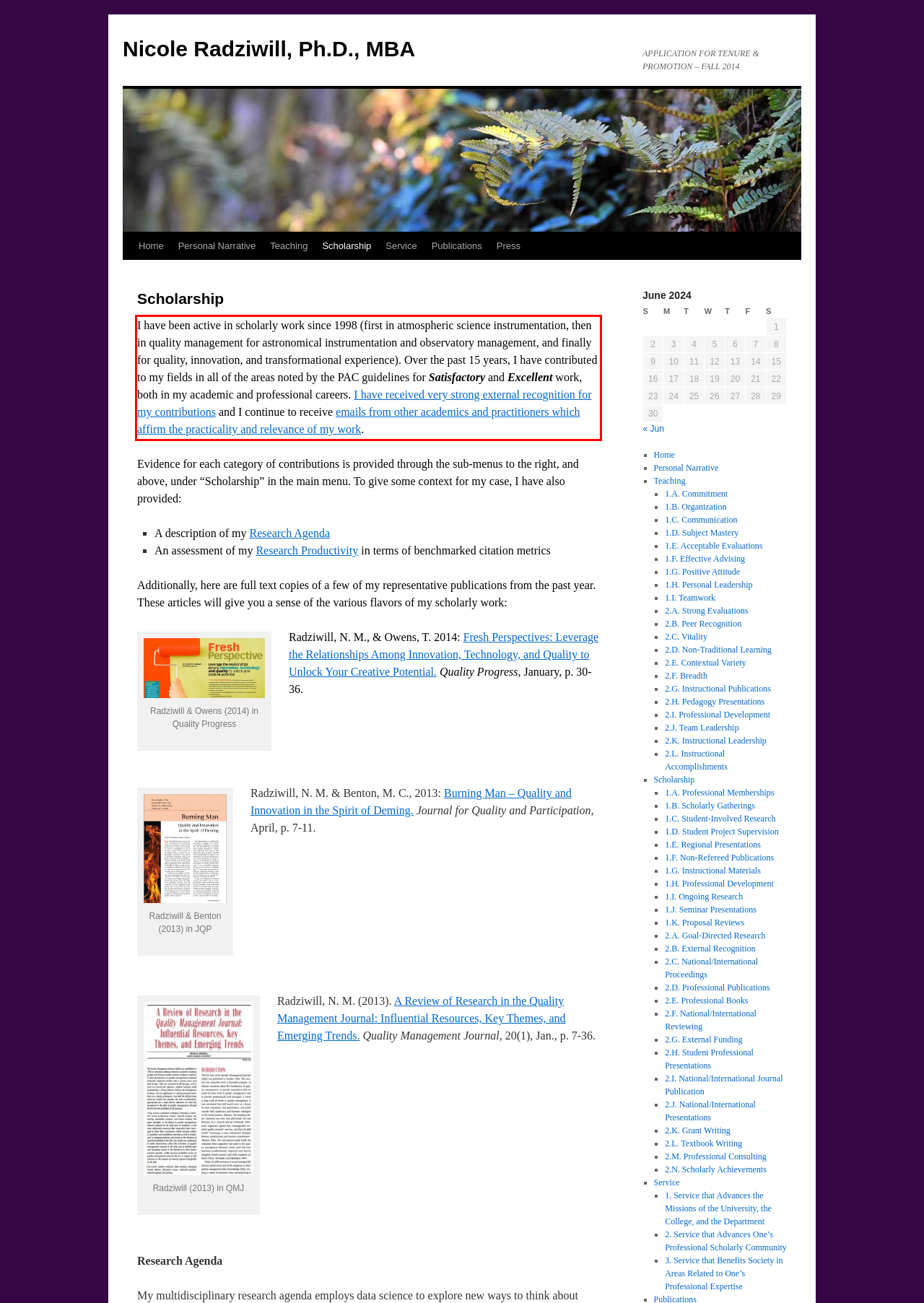Identify the text inside the red bounding box in the provided webpage screenshot and transcribe it.

I have been active in scholarly work since 1998 (first in atmospheric science instrumentation, then in quality management for astronomical instrumentation and observatory management, and finally for quality, innovation, and transformational experience). Over the past 15 years, I have contributed to my fields in all of the areas noted by the PAC guidelines for Satisfactory and Excellent work, both in my academic and professional careers. I have received very strong external recognition for my contributions and I continue to receive emails from other academics and practitioners which affirm the practicality and relevance of my work.